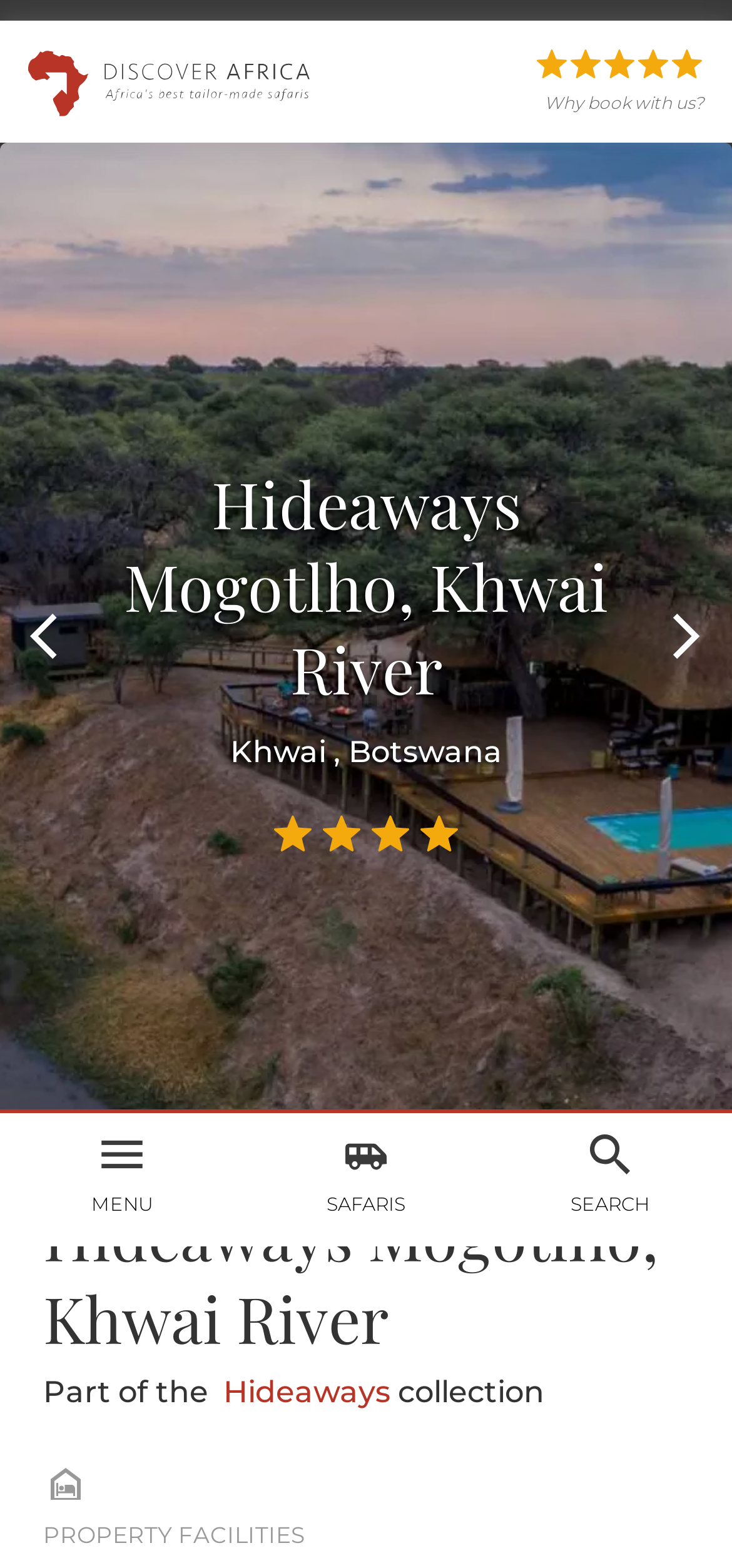Write an exhaustive caption that covers the webpage's main aspects.

The webpage is about Hideaways Mogotlho, a safari lodge located in Khwai, Botswana. At the top left, there is a link to "Discover Africa" accompanied by an image with the same text. On the top right, there is a link to "Why book with us?". 

Below the top section, there is a large tab panel that occupies the entire width of the page, containing an image that spans the full width. 

On the left side, there is a heading that reads "Hideaways Mogotlho, Khwai River" followed by a subheading "Khwai, Botswana". Below this, there is a table with four columns, each containing an image. 

On the right side, there is another heading that reads "Hideaways Mogotlho, Khwai River" followed by a paragraph of text that reads "Part of the Hideaways collection". 

At the bottom of the page, there is a section titled "PROPERTY FACILITIES" with an image above it. Above this section, there is a menu bar with three tabs: "MENU", "SAFARIS", and "SEARCH", each accompanied by an icon.